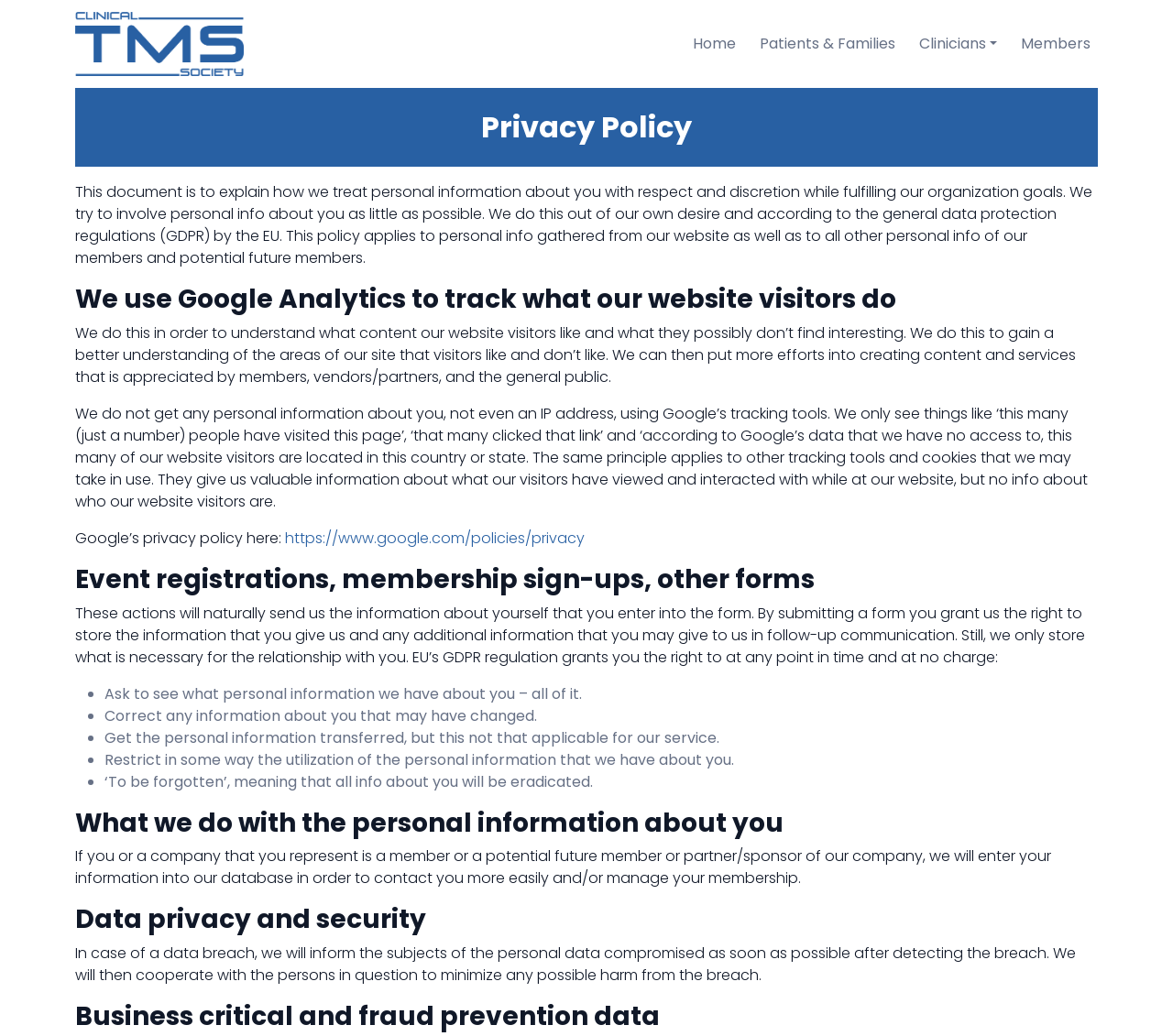Respond to the question below with a single word or phrase:
What rights do EU's GDPR regulation grant to individuals?

Several rights